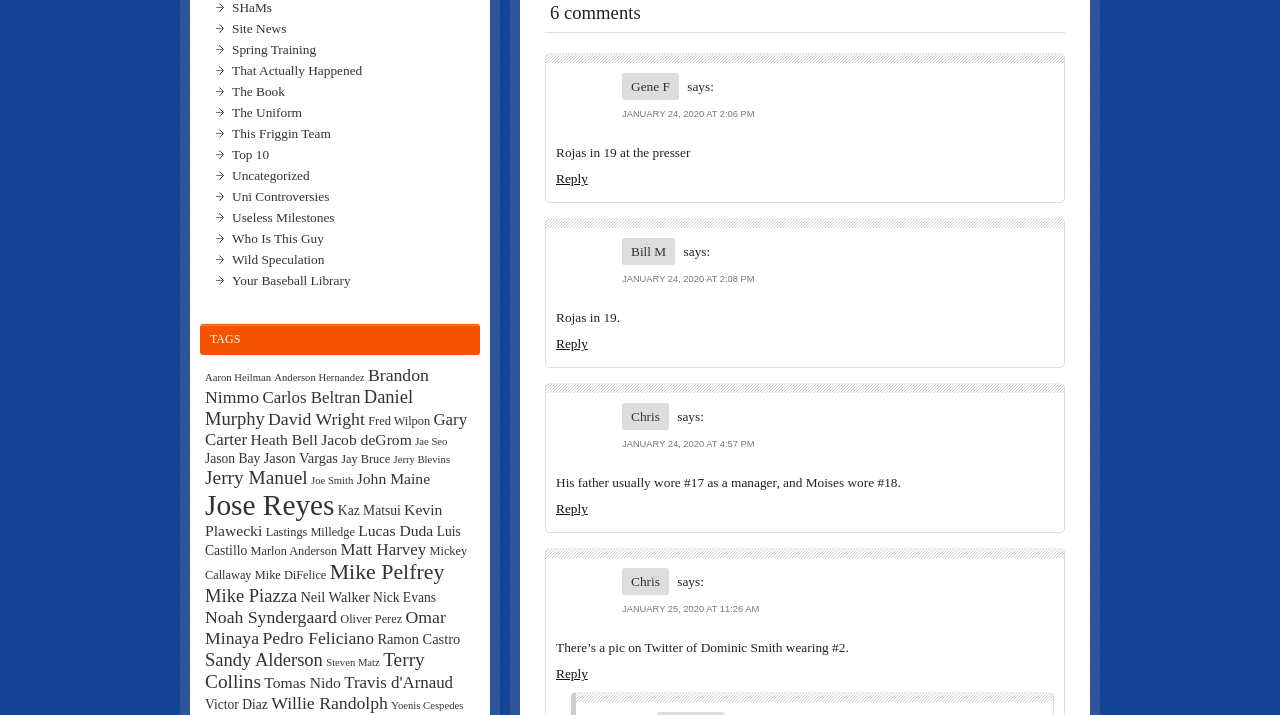Provide a one-word or short-phrase response to the question:
What is the date of the comment by Chris?

JANUARY 24, 2020 AT 4:57 PM